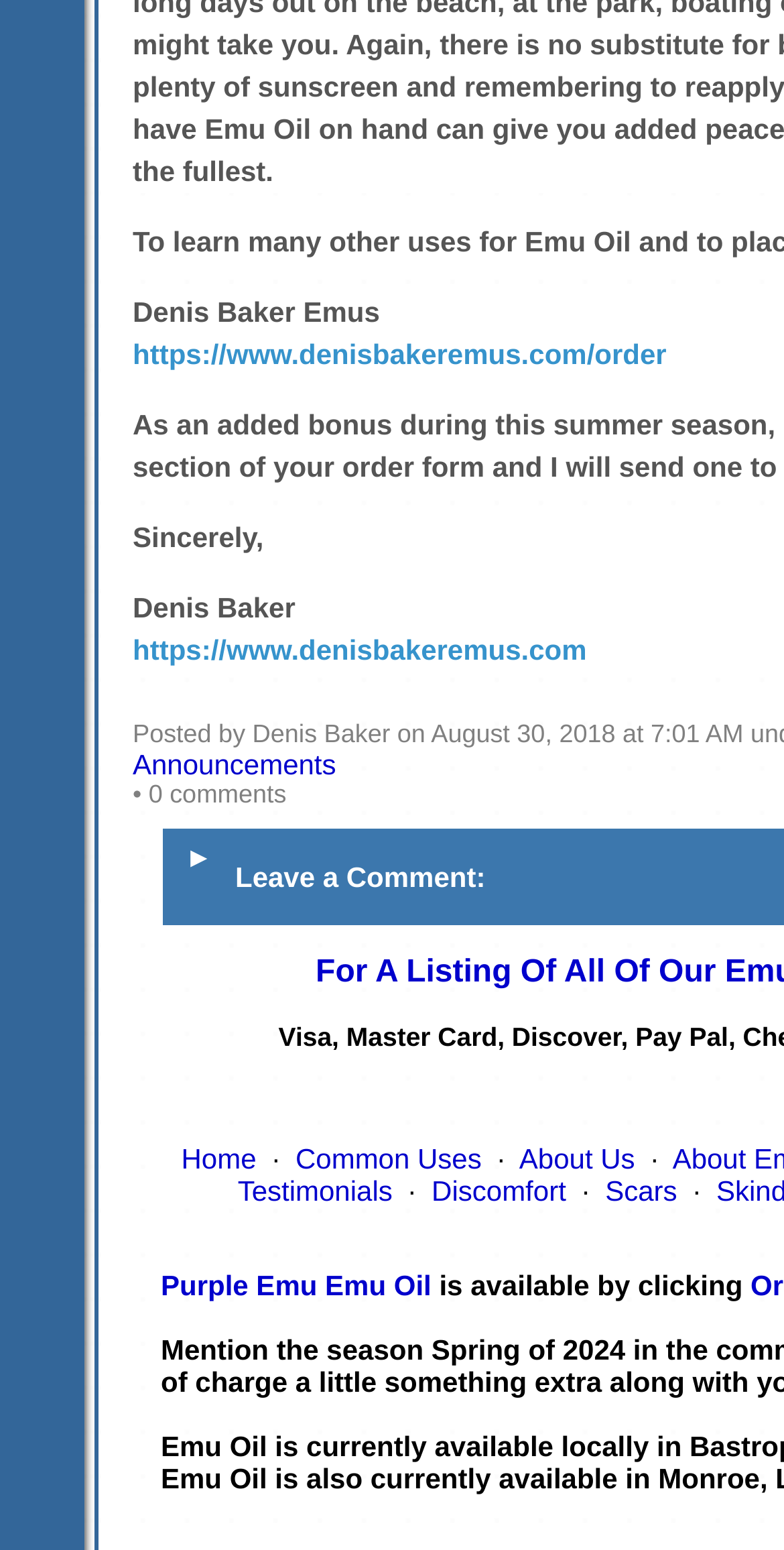What is the URL of the order page?
Refer to the image and answer the question using a single word or phrase.

https://www.denisbakeremus.com/order